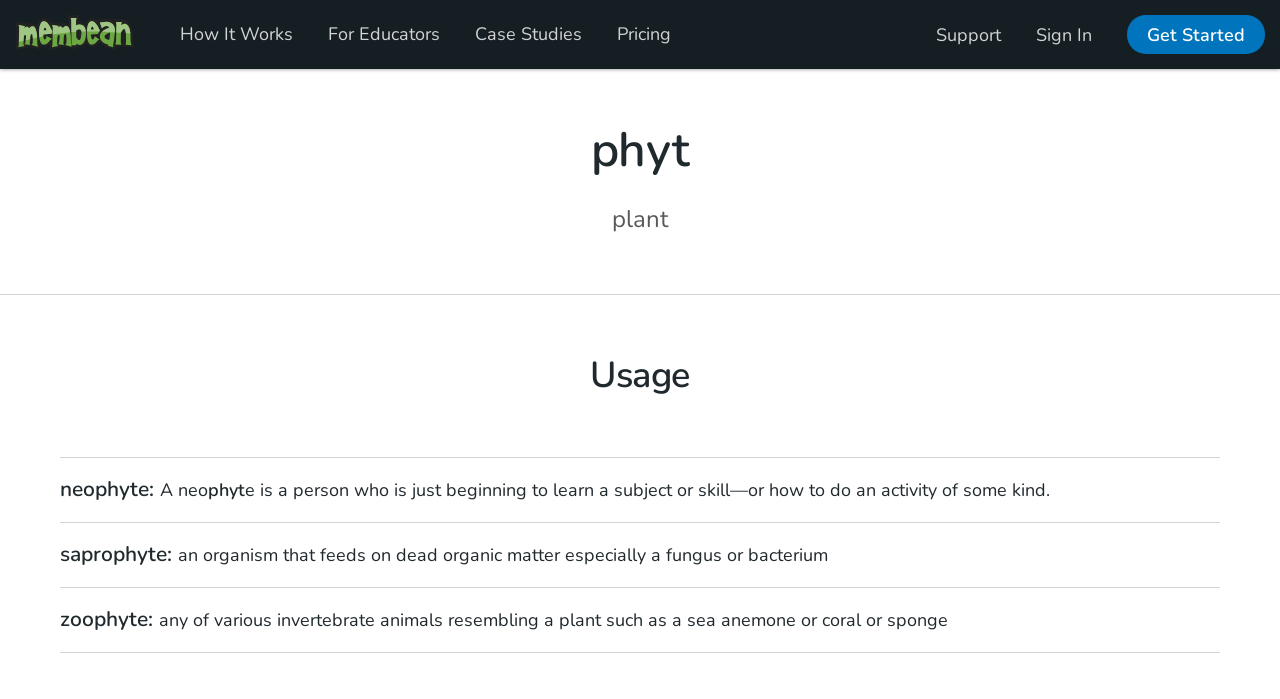Determine the coordinates of the bounding box that should be clicked to complete the instruction: "view 'Case Studies'". The coordinates should be represented by four float numbers between 0 and 1: [left, top, right, bottom].

[0.359, 0.009, 0.466, 0.09]